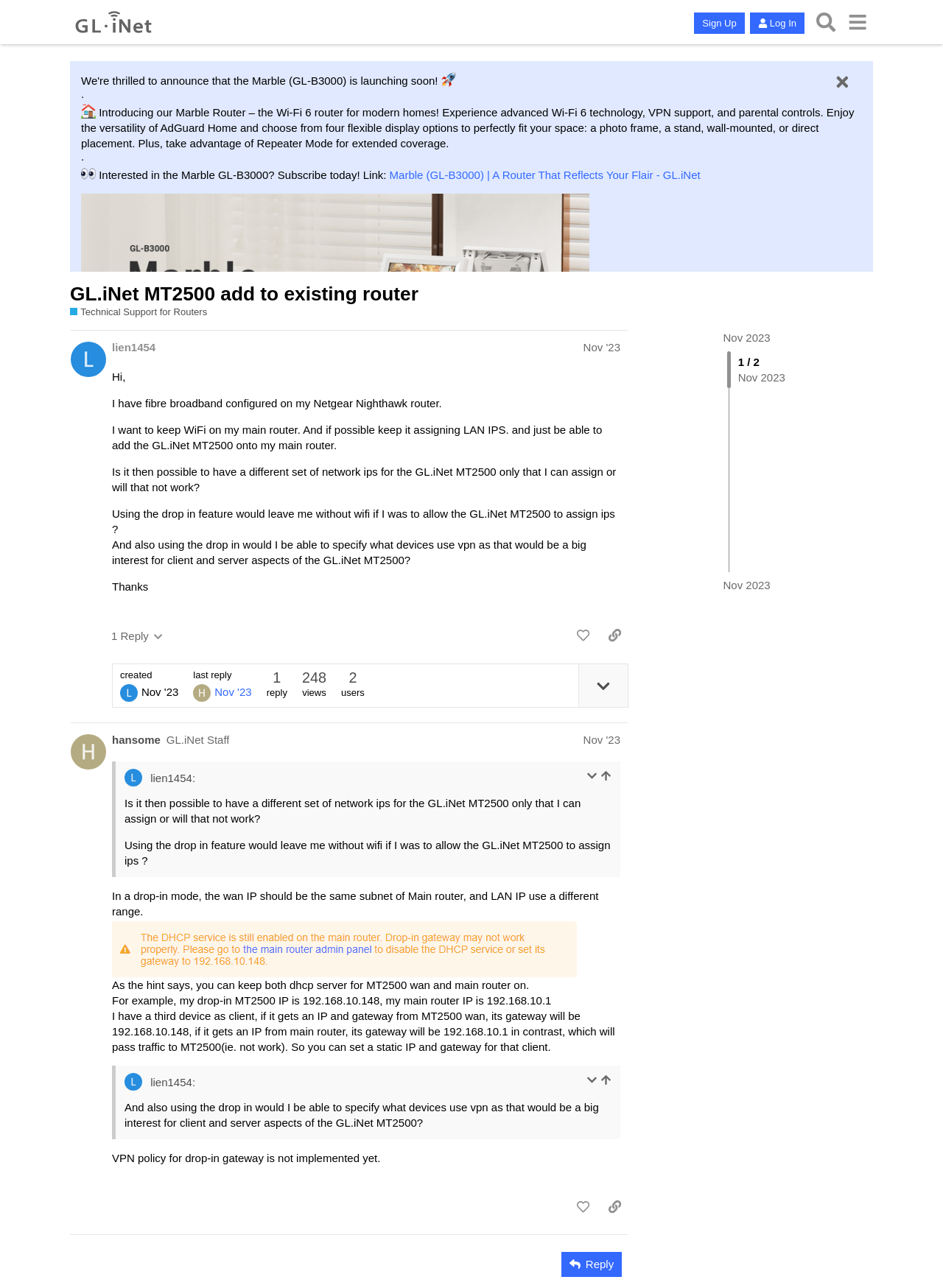Indicate the bounding box coordinates of the element that needs to be clicked to satisfy the following instruction: "Search". The coordinates should be four float numbers between 0 and 1, i.e., [left, top, right, bottom].

[0.859, 0.005, 0.892, 0.029]